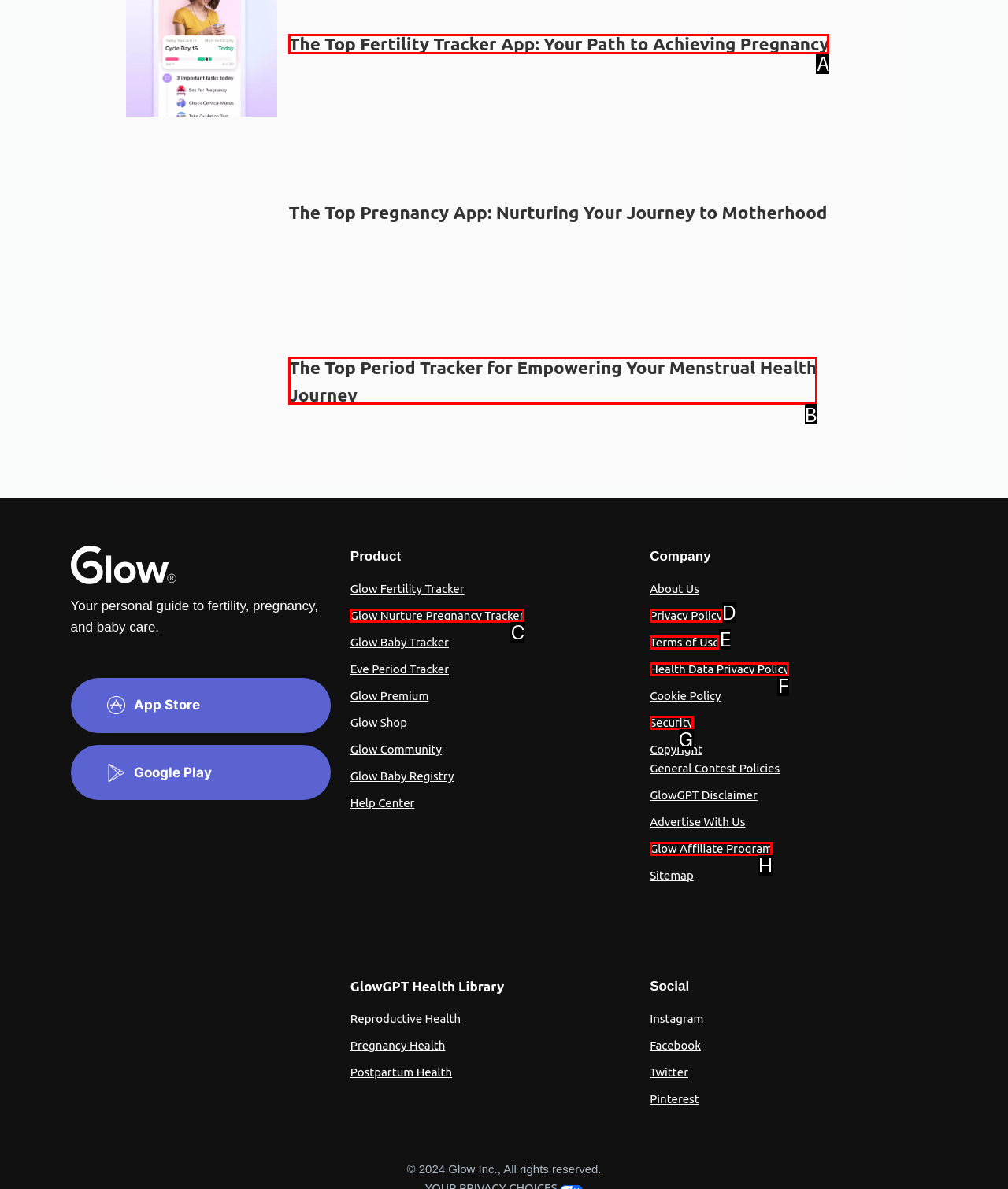Choose the letter that best represents the description: Health Data Privacy Policy. Answer with the letter of the selected choice directly.

F